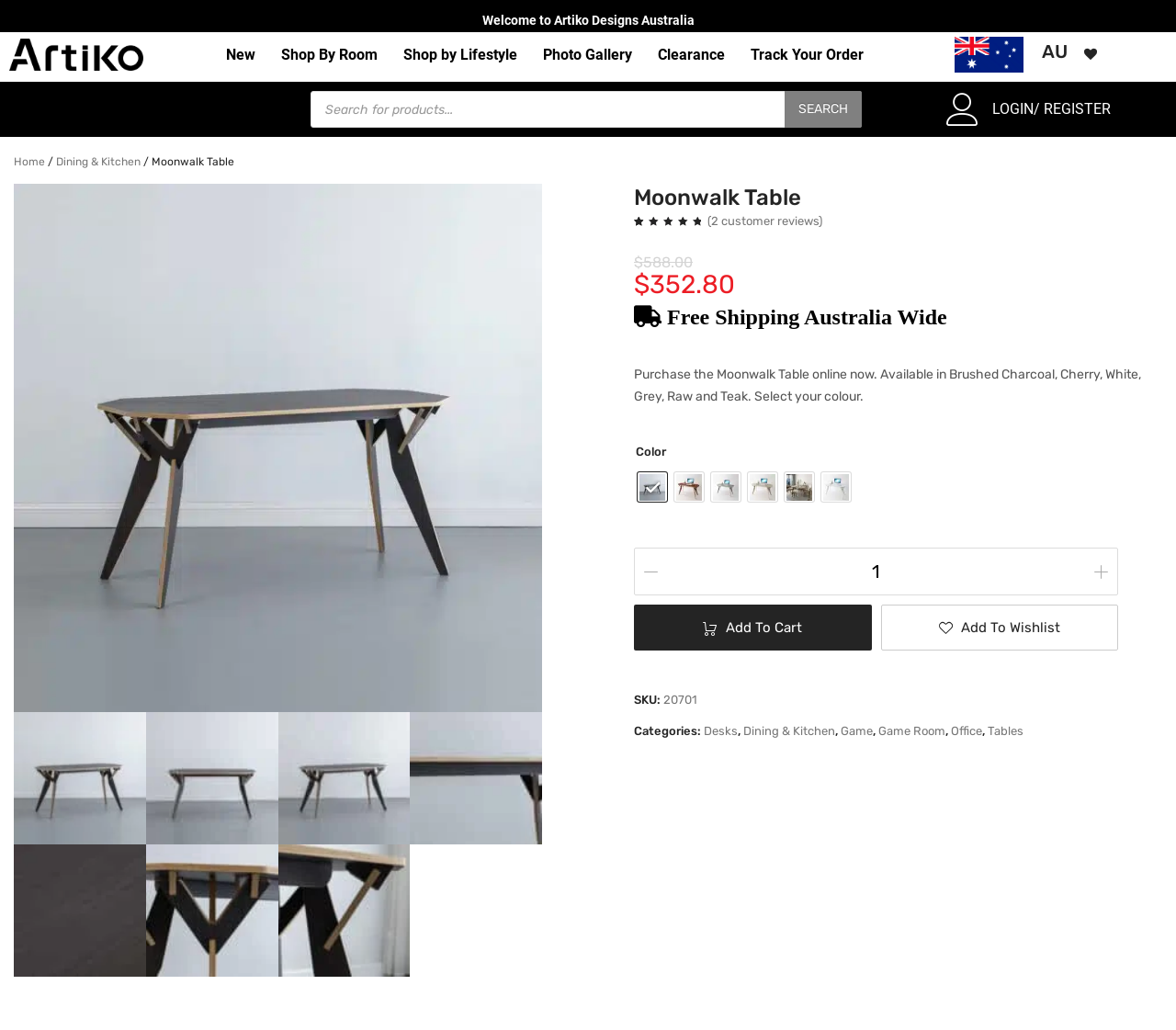What is the SKU of the Moonwalk Table?
Please elaborate on the answer to the question with detailed information.

The SKU of the Moonwalk Table can be found in the product description section, where it is listed as 'SKU: 20701'.